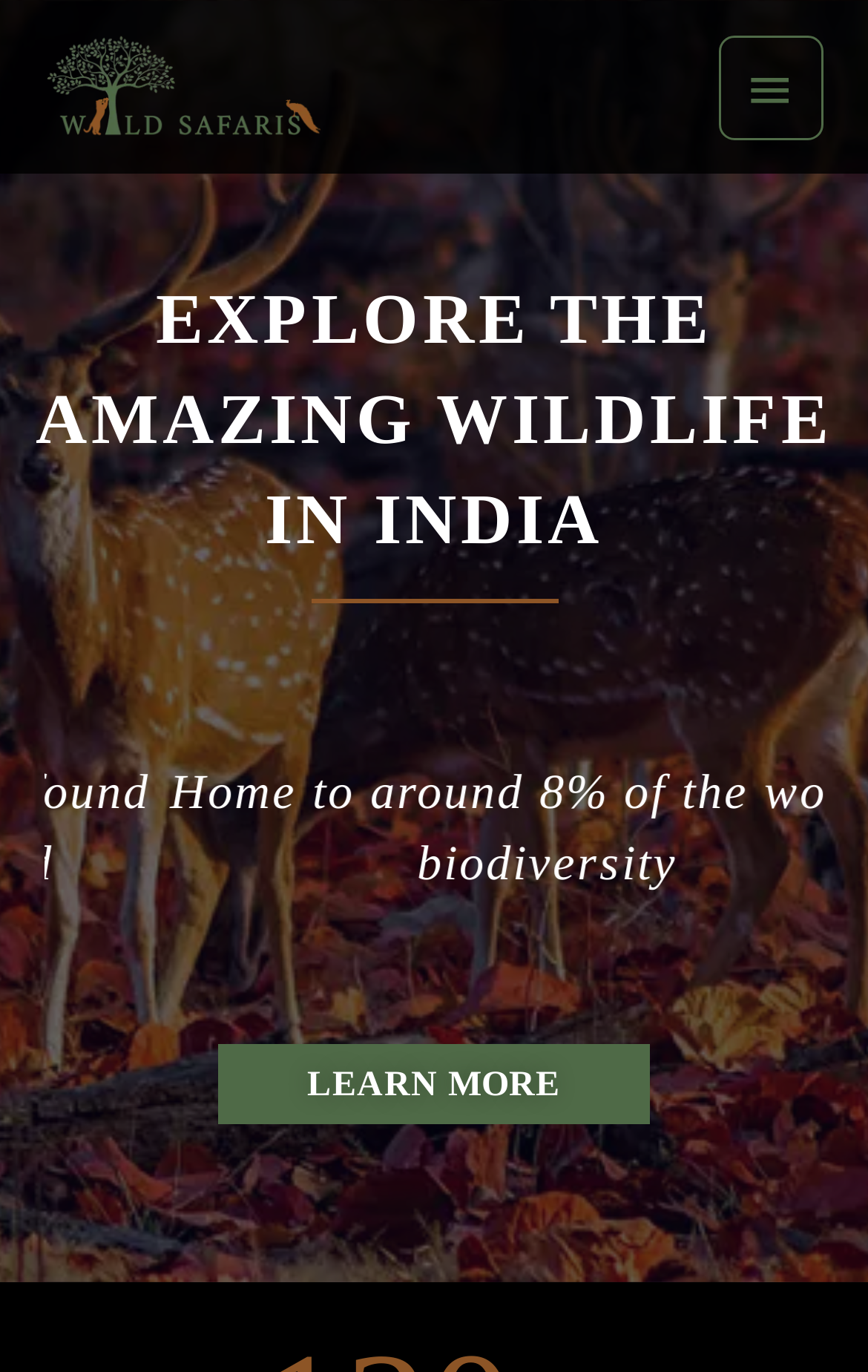Identify the bounding box coordinates of the HTML element based on this description: "Main Menu".

[0.827, 0.026, 0.949, 0.102]